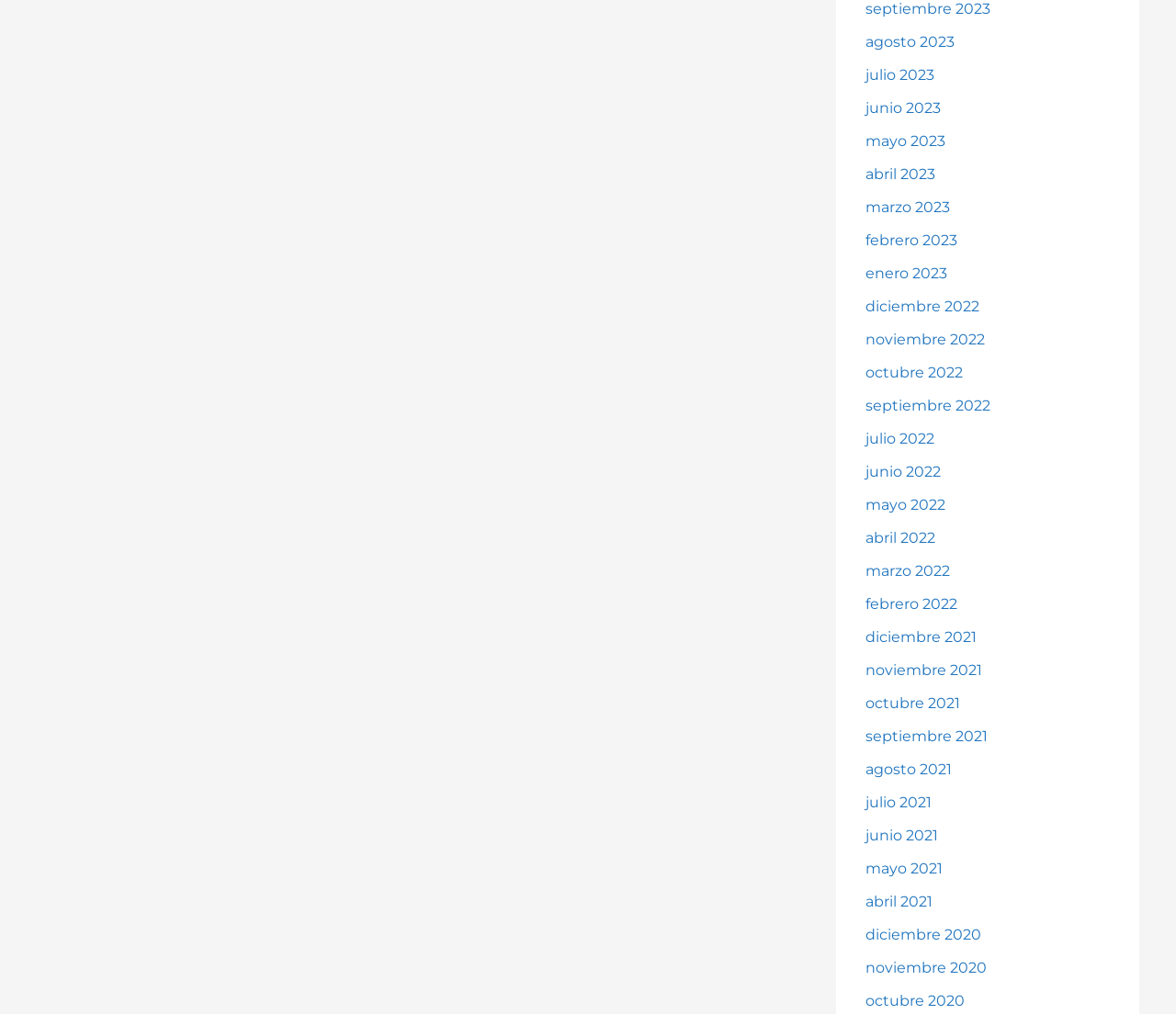Find the bounding box coordinates of the clickable area required to complete the following action: "access august 2023".

[0.736, 0.033, 0.812, 0.05]